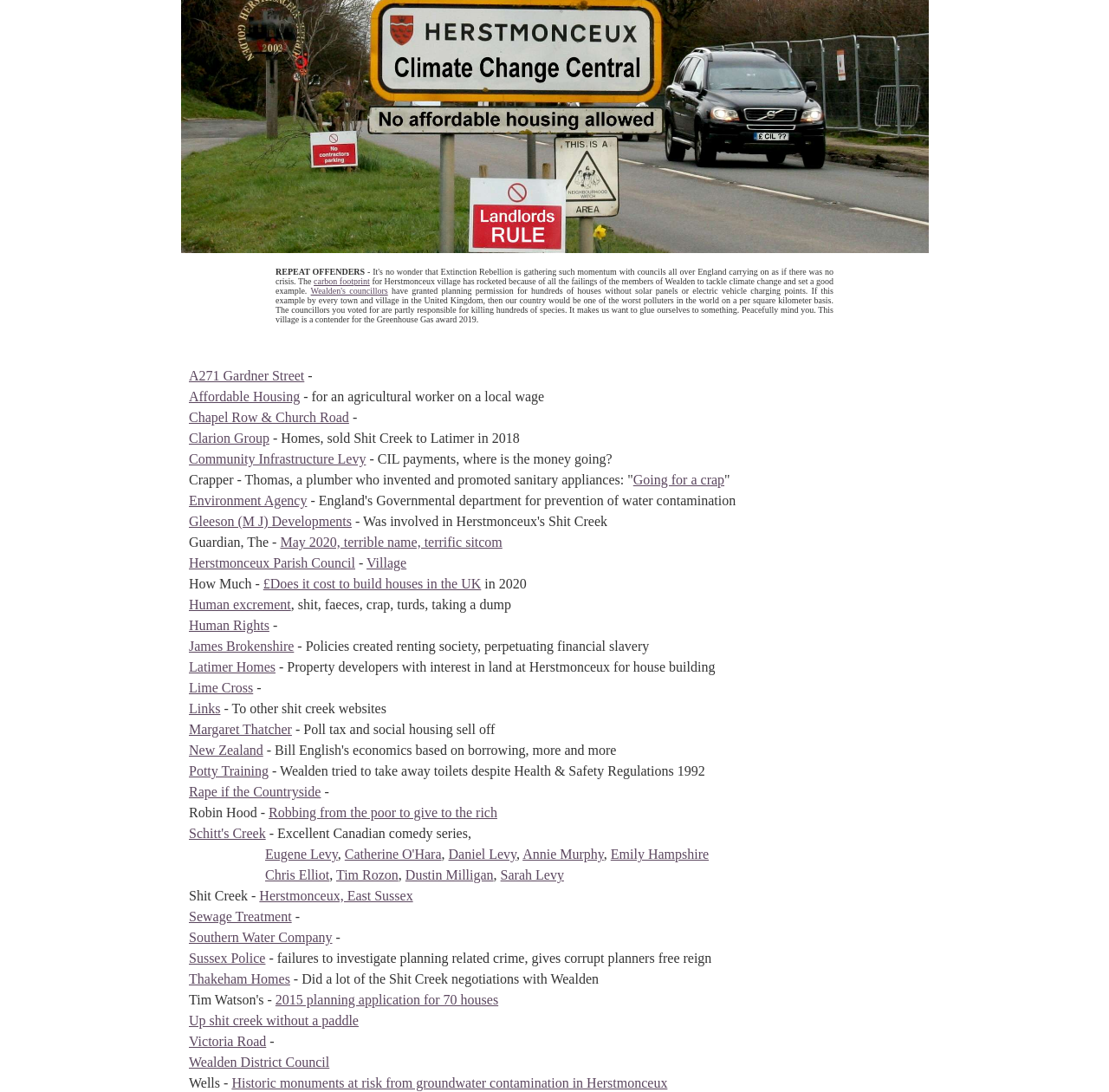Determine the bounding box coordinates (top-left x, top-left y, bottom-right x, bottom-right y) of the UI element described in the following text: Chapel Row & Church Road

[0.17, 0.375, 0.315, 0.389]